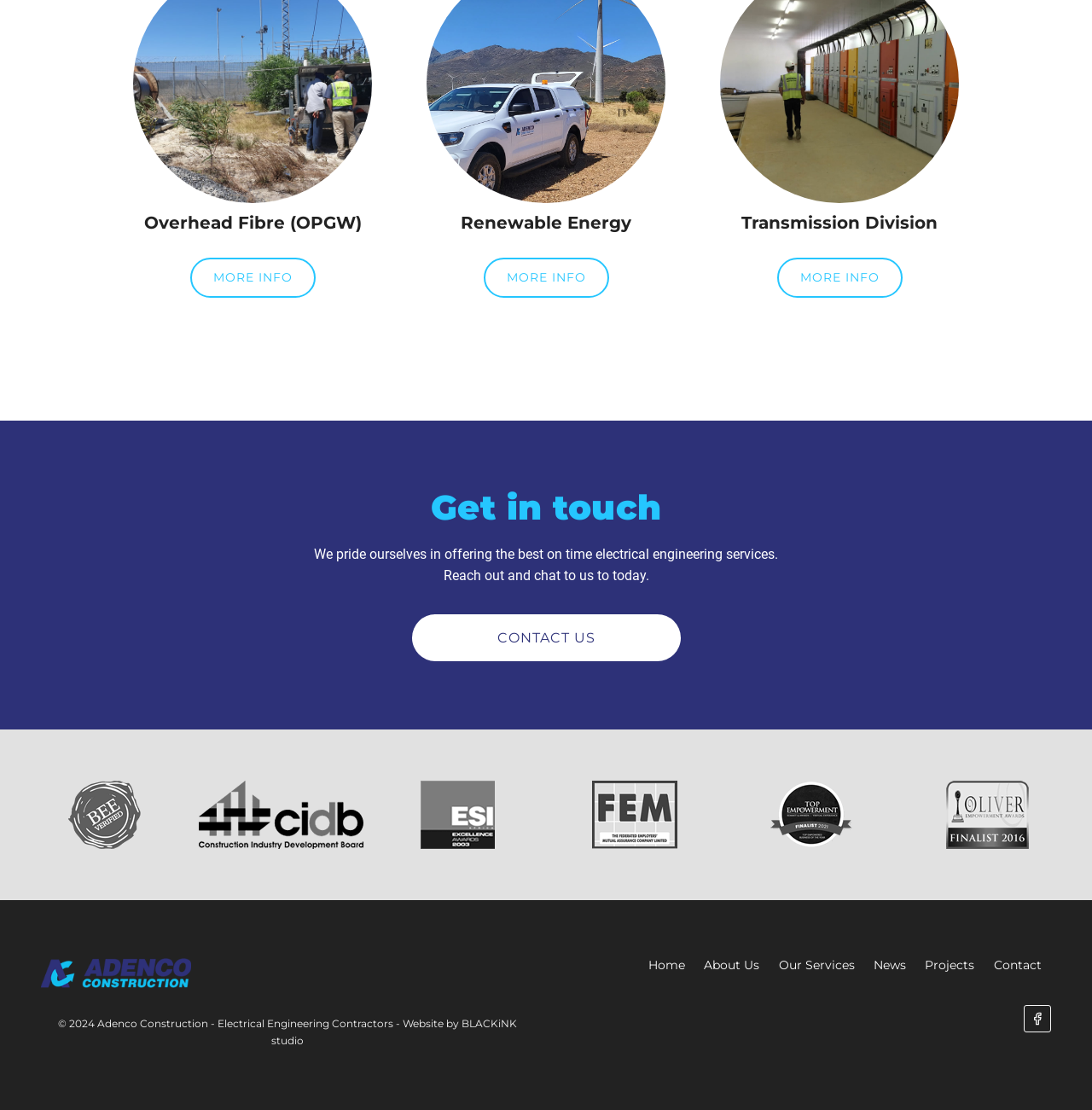Identify the bounding box coordinates of the region I need to click to complete this instruction: "Check out the company's Facebook page".

[0.938, 0.906, 0.962, 0.93]